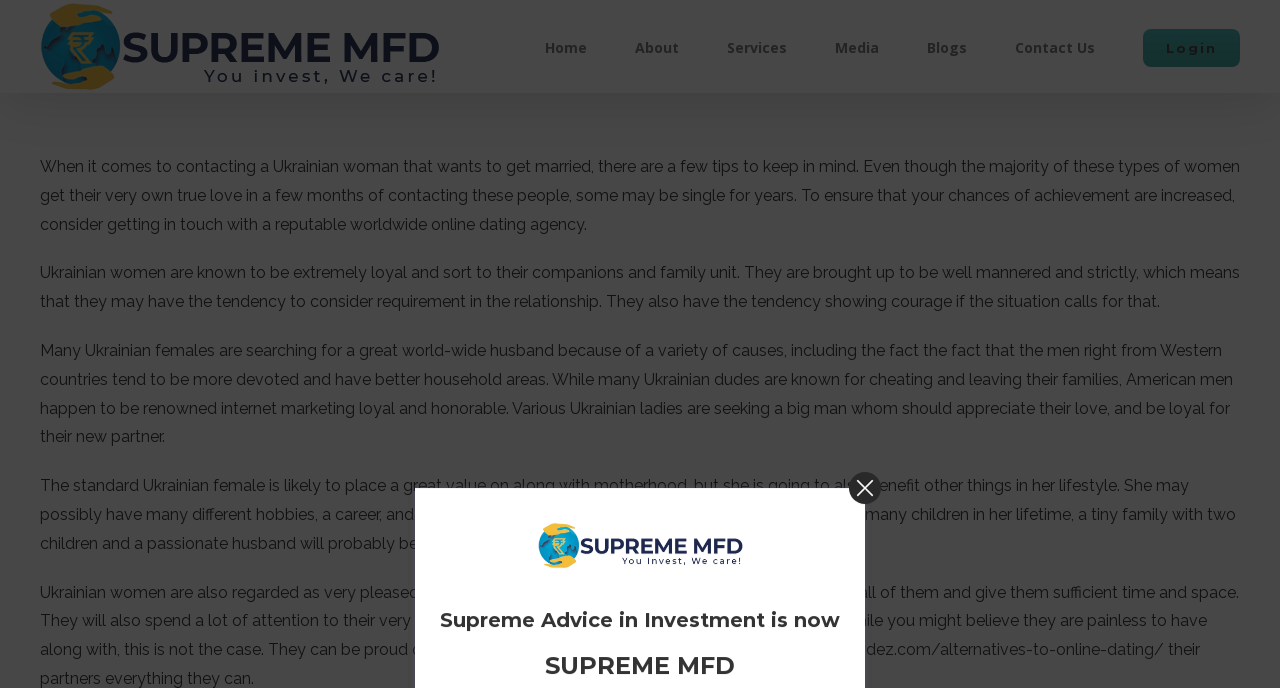Please specify the bounding box coordinates for the clickable region that will help you carry out the instruction: "Click the 'https://eddie-hernandez.com/alternatives-to-online-dating/' link".

[0.555, 0.93, 0.909, 0.958]